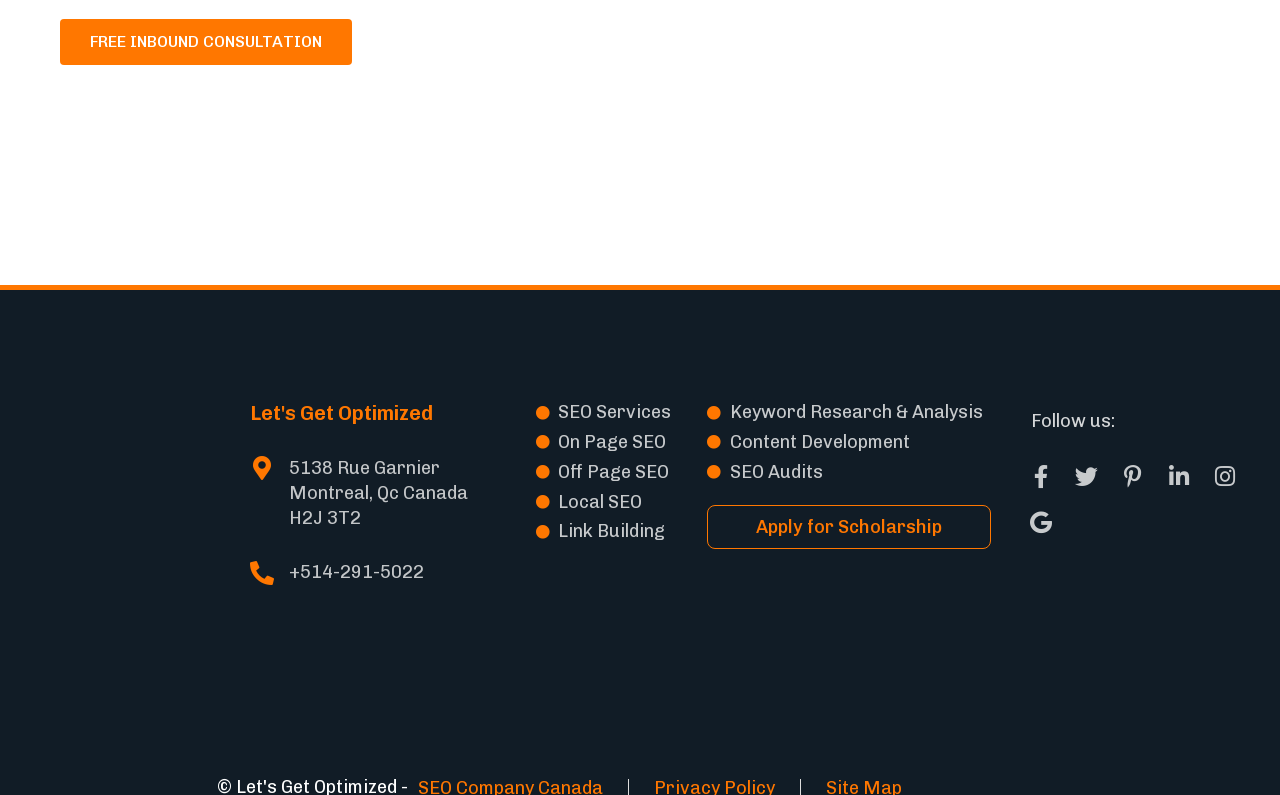What is the company's address?
Answer the question with a thorough and detailed explanation.

The company's address is listed on the webpage as '5138 Rue Garnier', 'Montreal, Qc Canada', and 'H2J 3T2', which are the street address, city, and postal code respectively.